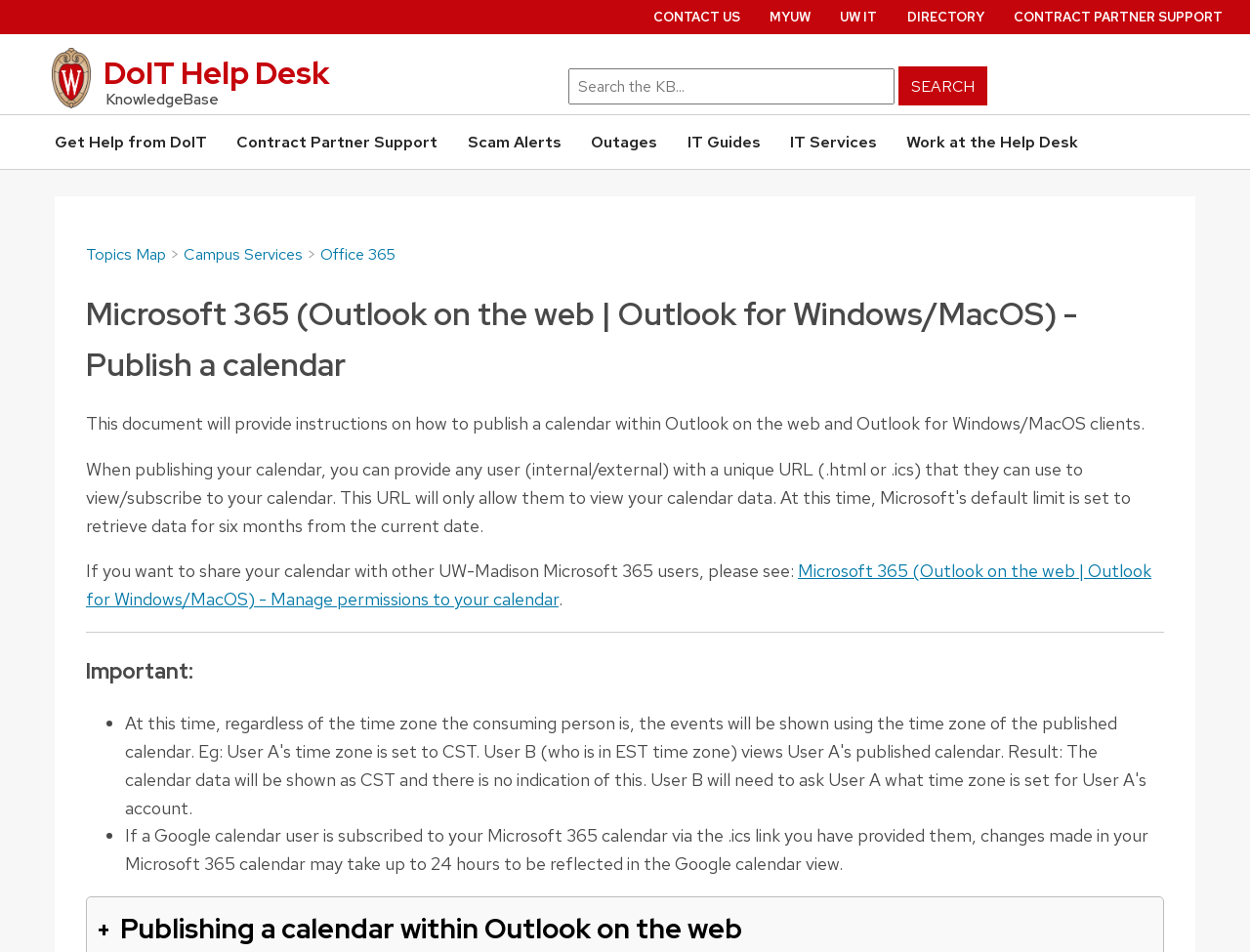Can you find the bounding box coordinates of the area I should click to execute the following instruction: "Click on CONTACT US"?

[0.522, 0.009, 0.592, 0.027]